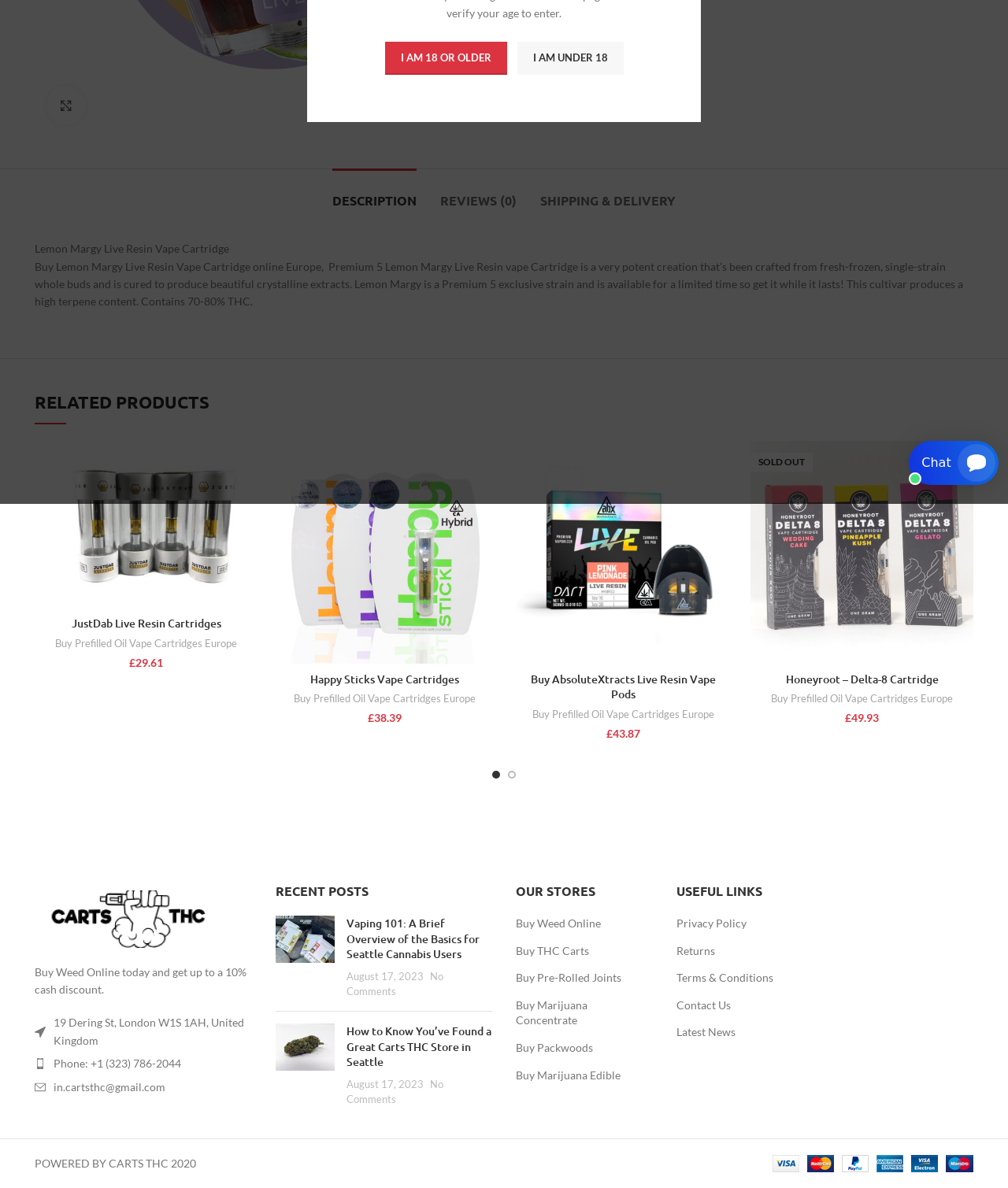Give the bounding box coordinates for the element described as: "Quick view".

[0.698, 0.437, 0.737, 0.467]